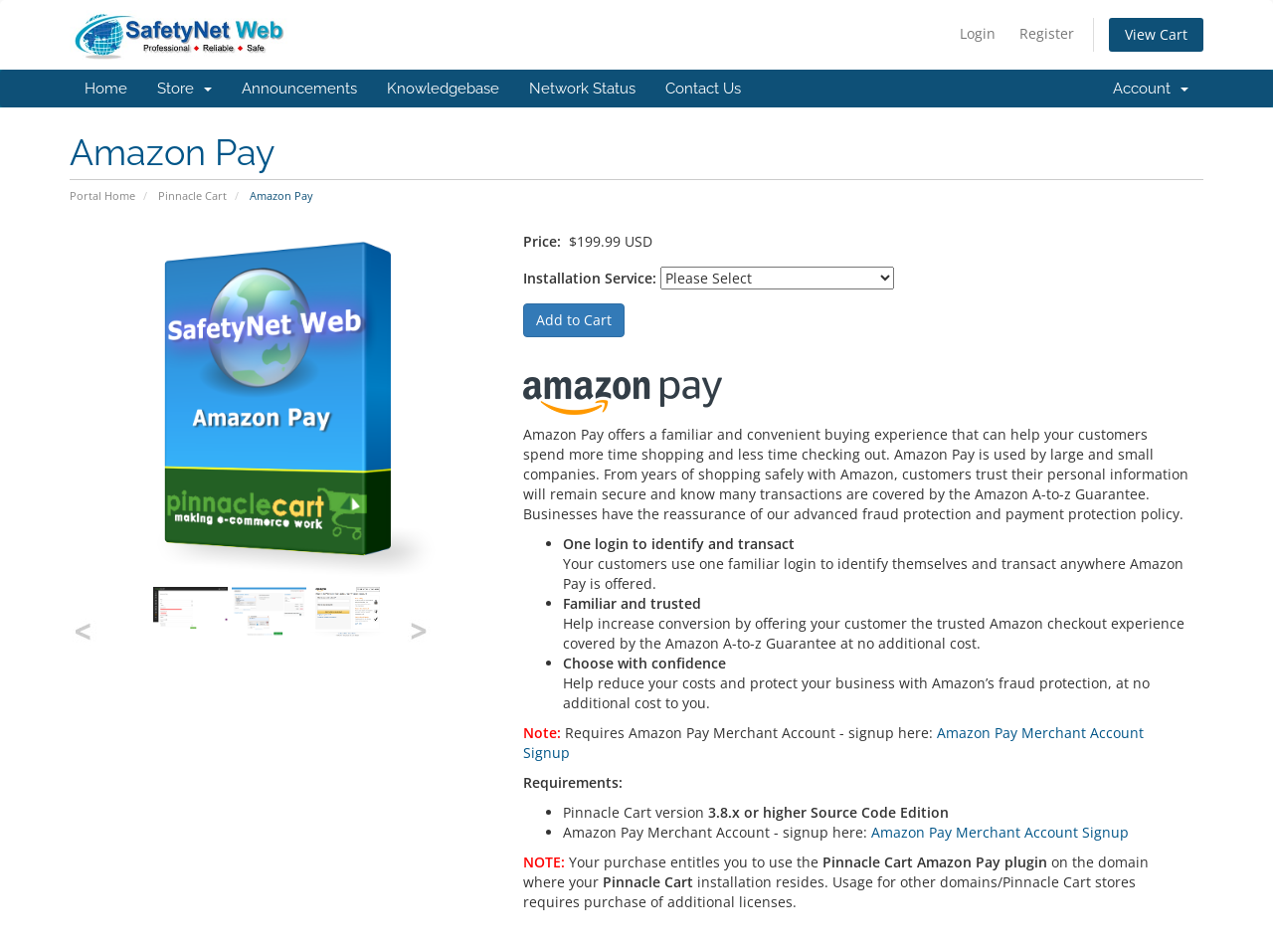Give a one-word or one-phrase response to the question:
What is the purpose of Amazon Pay?

To provide a familiar and convenient buying experience